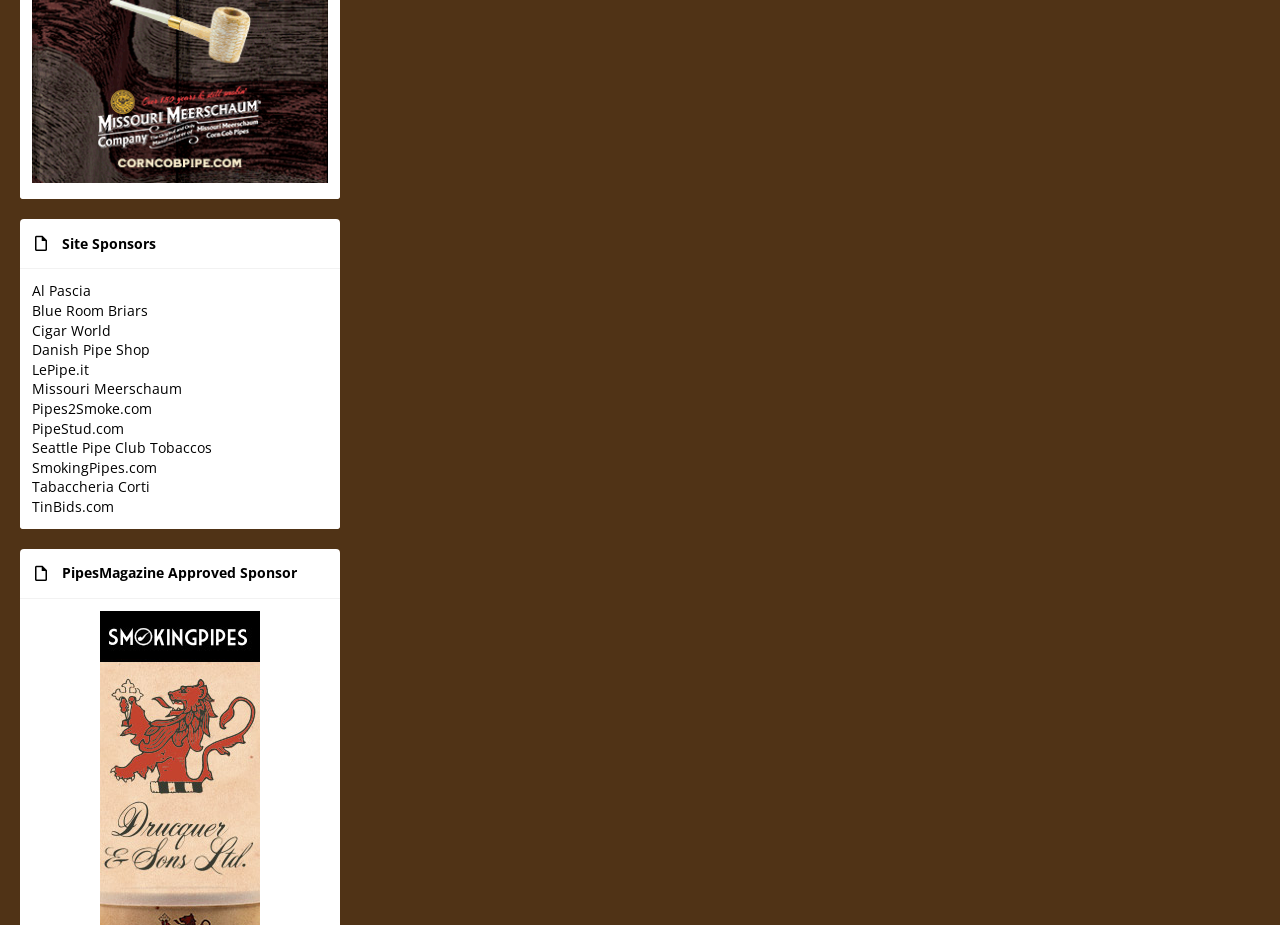Refer to the image and offer a detailed explanation in response to the question: How many reactions are there for the first article?

I found the answer by looking at the DescriptionListDetail element with the text '1,666' which is located under the first article.